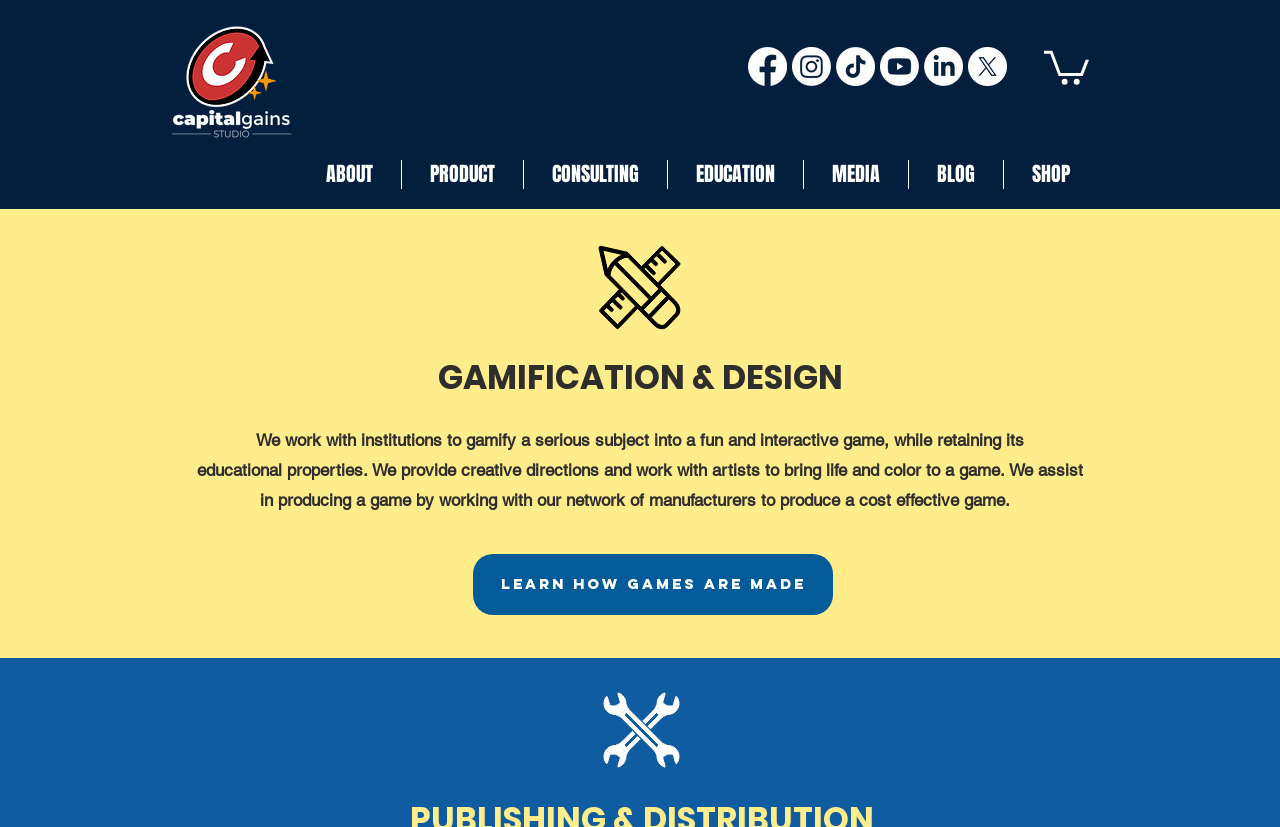Show the bounding box coordinates of the region that should be clicked to follow the instruction: "Click the Youtube link."

[0.688, 0.057, 0.718, 0.104]